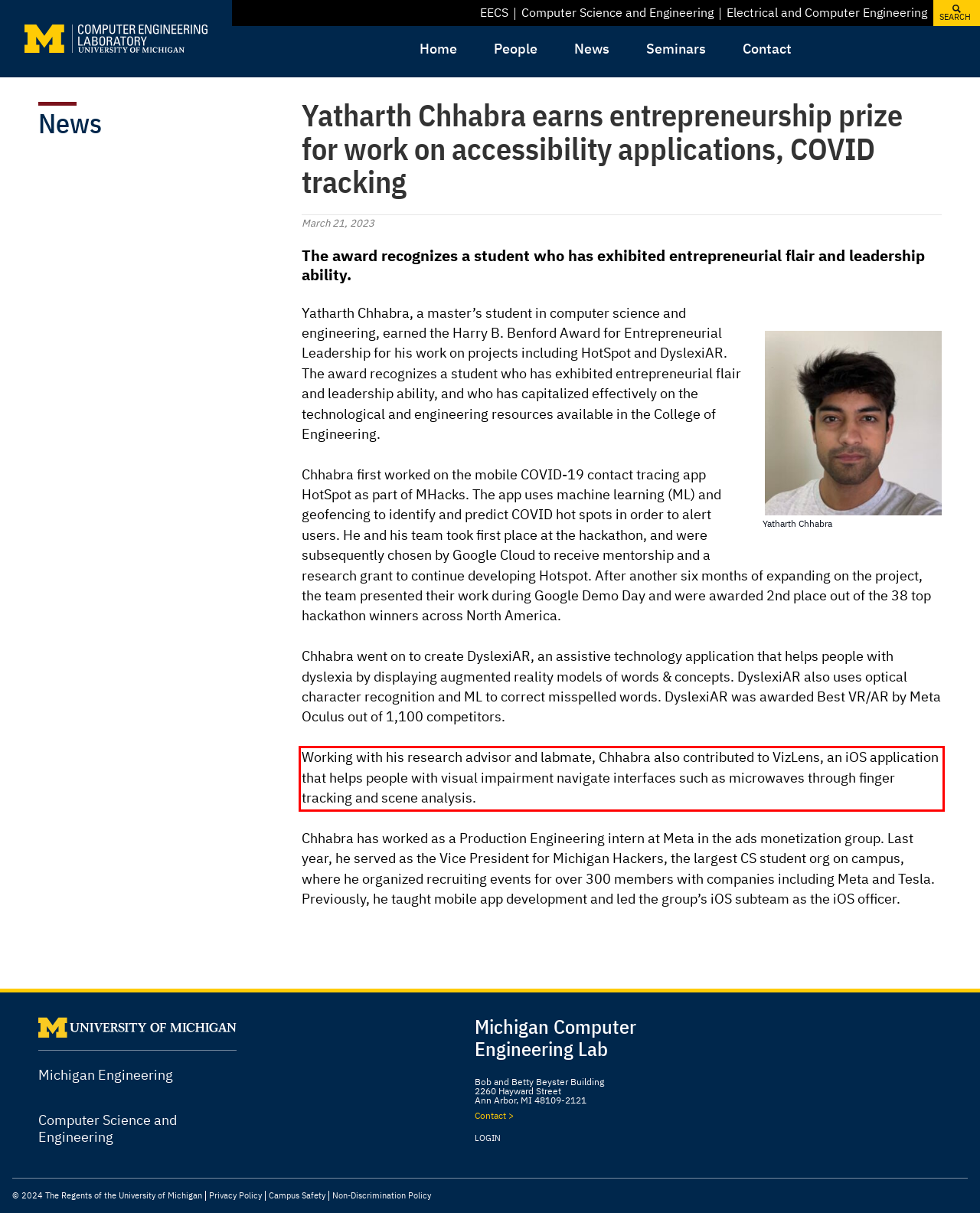Using the webpage screenshot, recognize and capture the text within the red bounding box.

Working with his research advisor and labmate, Chhabra also contributed to VizLens, an iOS application that helps people with visual impairment navigate interfaces such as microwaves through finger tracking and scene analysis.